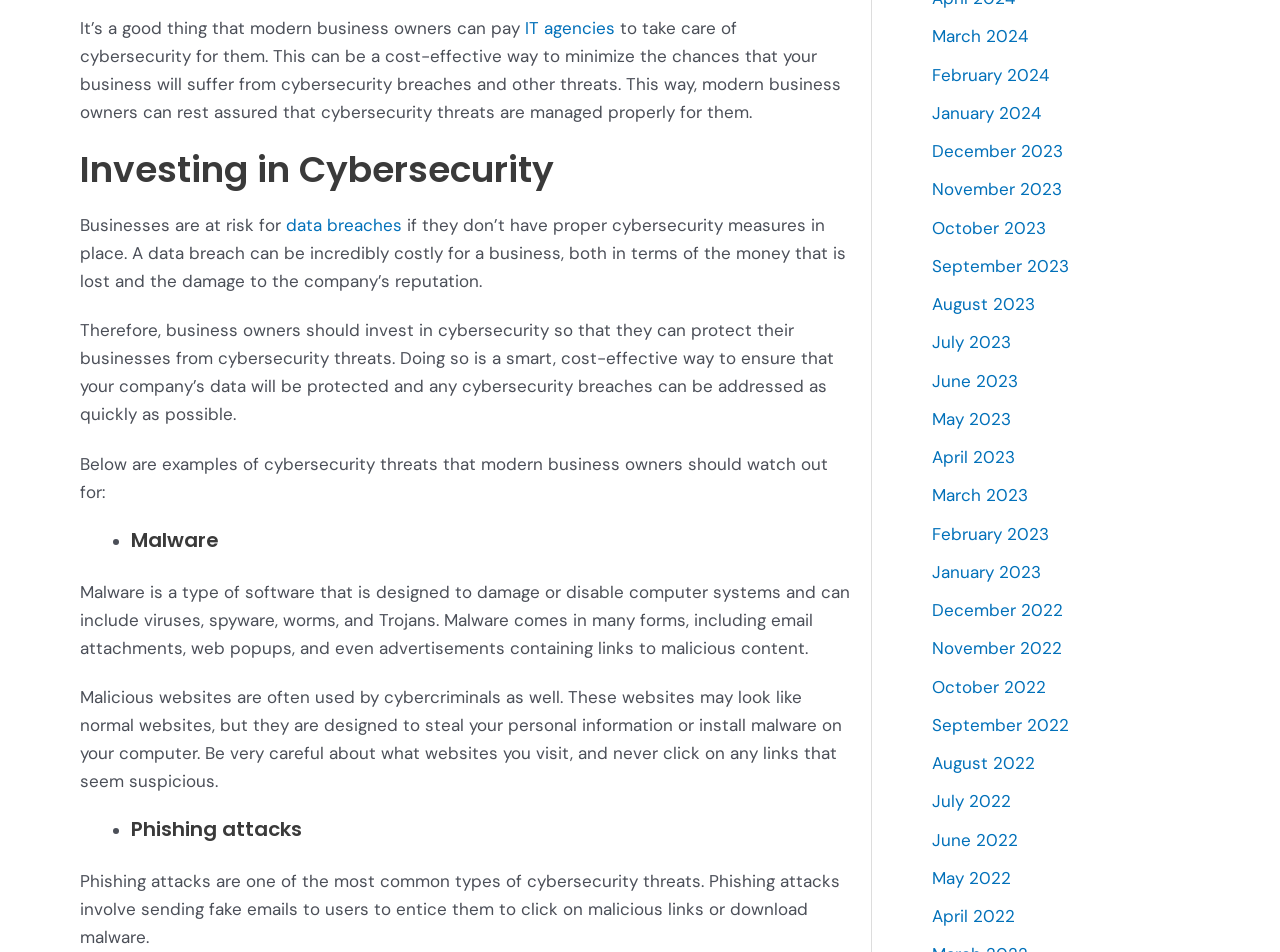Please specify the bounding box coordinates in the format (top-left x, top-left y, bottom-right x, bottom-right y), with values ranging from 0 to 1. Identify the bounding box for the UI component described as follows: January 2023

[0.728, 0.589, 0.813, 0.612]